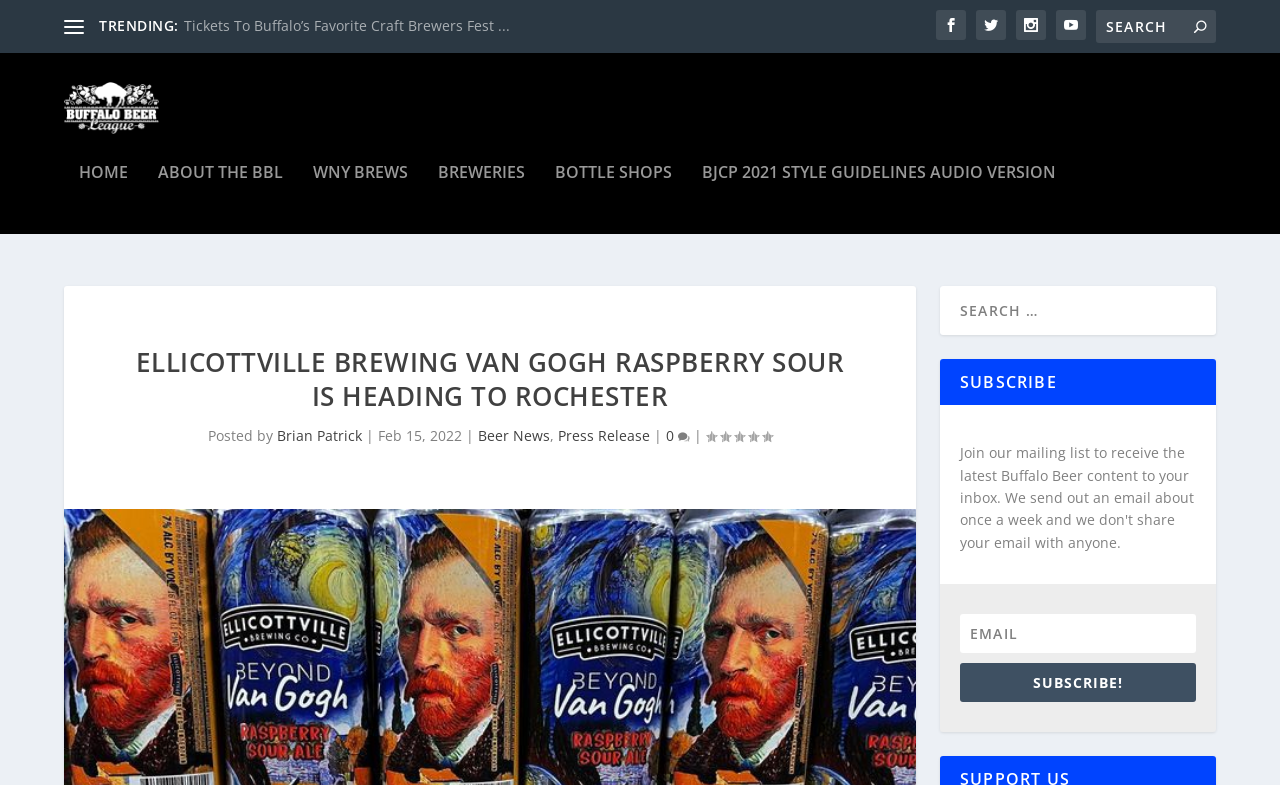Can you find the bounding box coordinates of the area I should click to execute the following instruction: "Zoom in on the product image"?

None